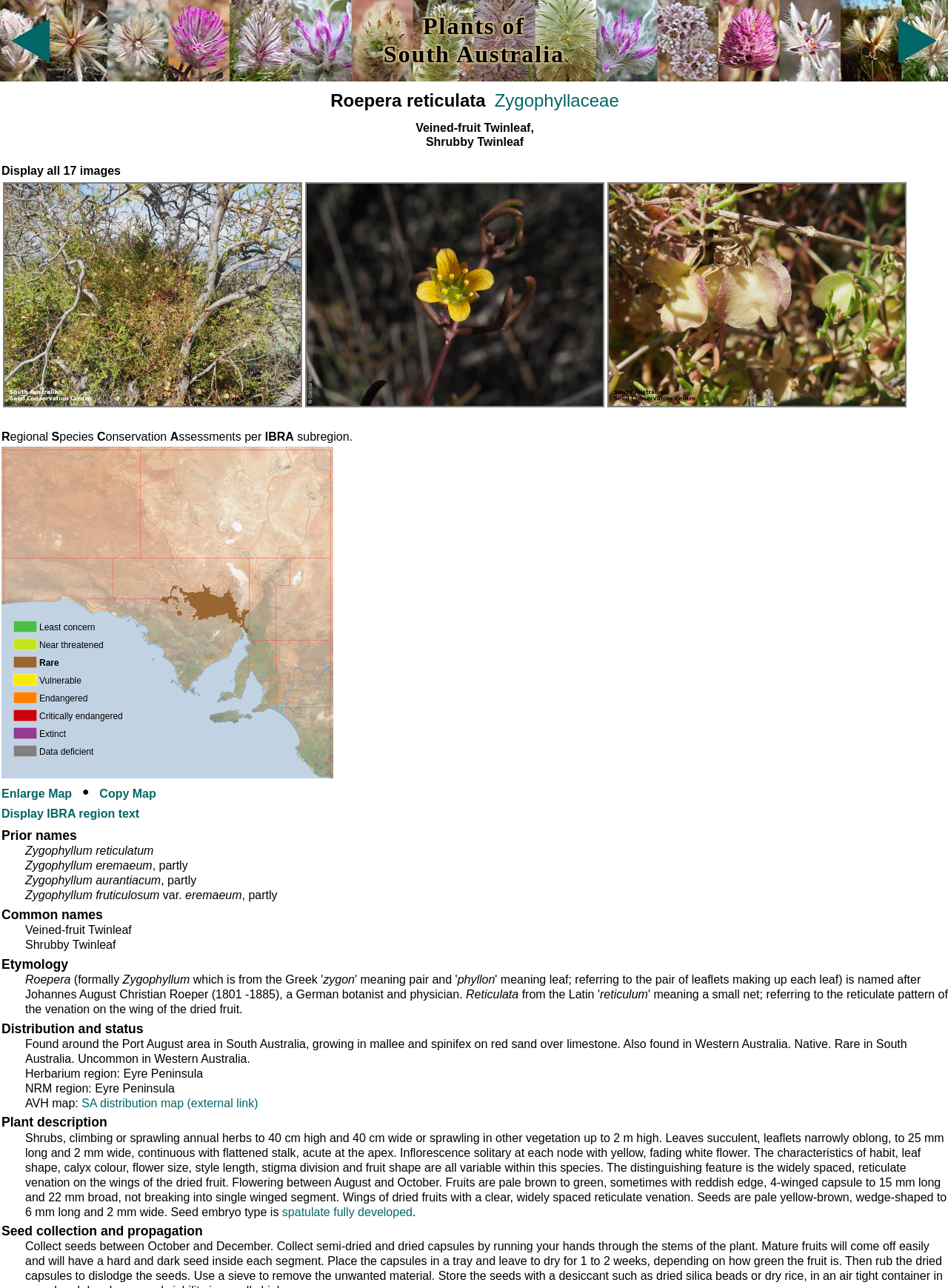Create a full and detailed caption for the entire webpage.

This webpage is about the plant species Roepera reticulata. At the top, there are two generic links, "Roepera prismatotheca" and "Roepera rowelliae", situated on the left and right sides, respectively. Below them, there is a link to "Plants of South Australia" that spans the entire width of the page.

The main content of the webpage is divided into several sections. The first section is about the plant's name, with a heading "Roepera reticulata" and links to "Zygophyllaceae" and "Veined-fruit Twinleaf" or "Shrubby Twinleaf" on the same line. Below this, there are three images of the plant, showing its overall appearance, flower, and fruit.

The next section is about the plant's conservation status, with a series of static texts and images displaying different conservation levels, such as "Least concern", "Near threatened", and "Endangered". 

Following this, there is a section about the plant's regional distribution, with a map and several static texts and links related to the IBRA region and conservation assessments. 

The webpage then provides information about the plant's prior names, common names, etymology, and distribution and status. The distribution and status section includes a detailed description of the plant's habitat and growth patterns in South Australia and Western Australia.

The final sections of the webpage are about the plant's herbarium region, NRM region, and plant description, including its physical characteristics, flowering period, and seed characteristics. There is also a section about seed collection and propagation.